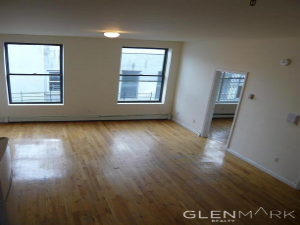What type of floors are in the apartment?
Provide an in-depth and detailed explanation in response to the question.

The caption specifically mentions that the room features large, bright windows that allow ample natural light to fill the space, highlighting the beautiful oak strip hardwood floors, indicating the type of flooring in the apartment.